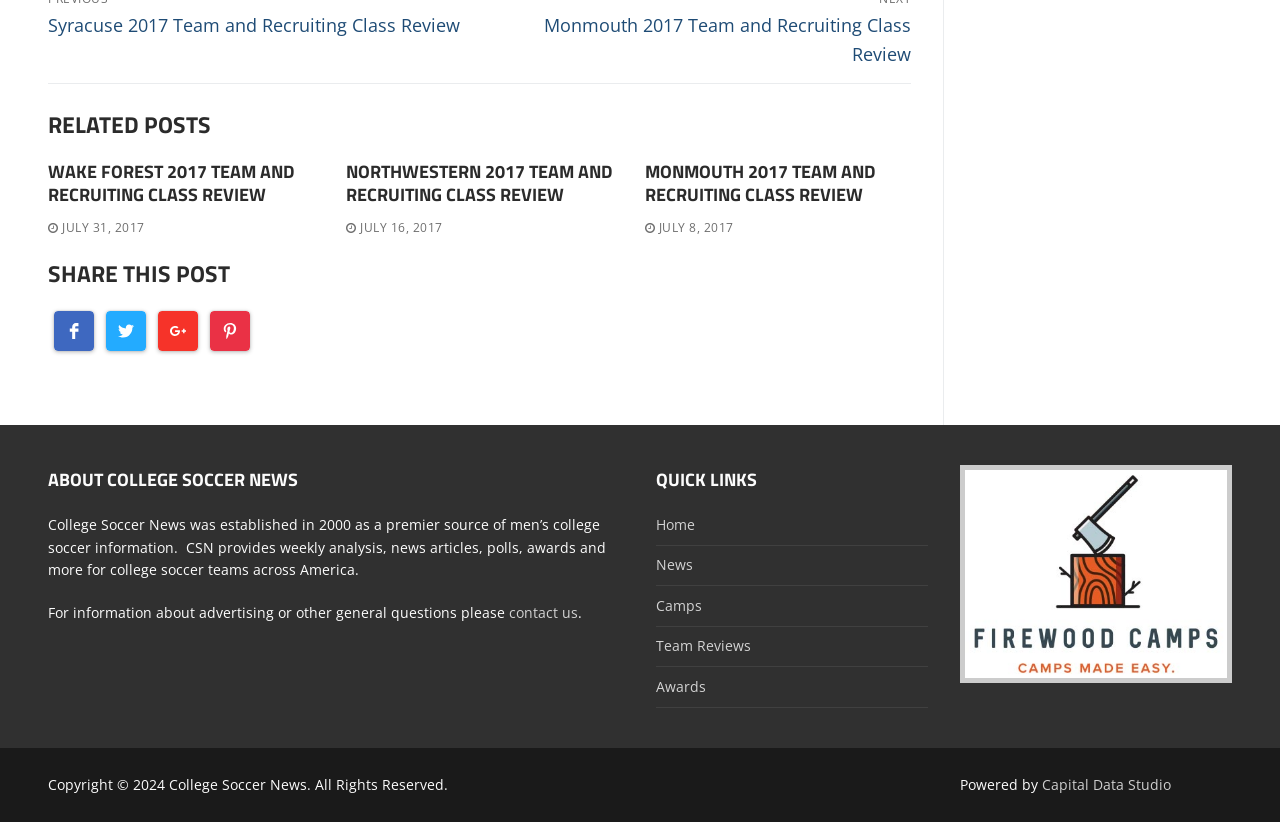Answer briefly with one word or phrase:
What is the purpose of College Soccer News?

Provide men’s college soccer information